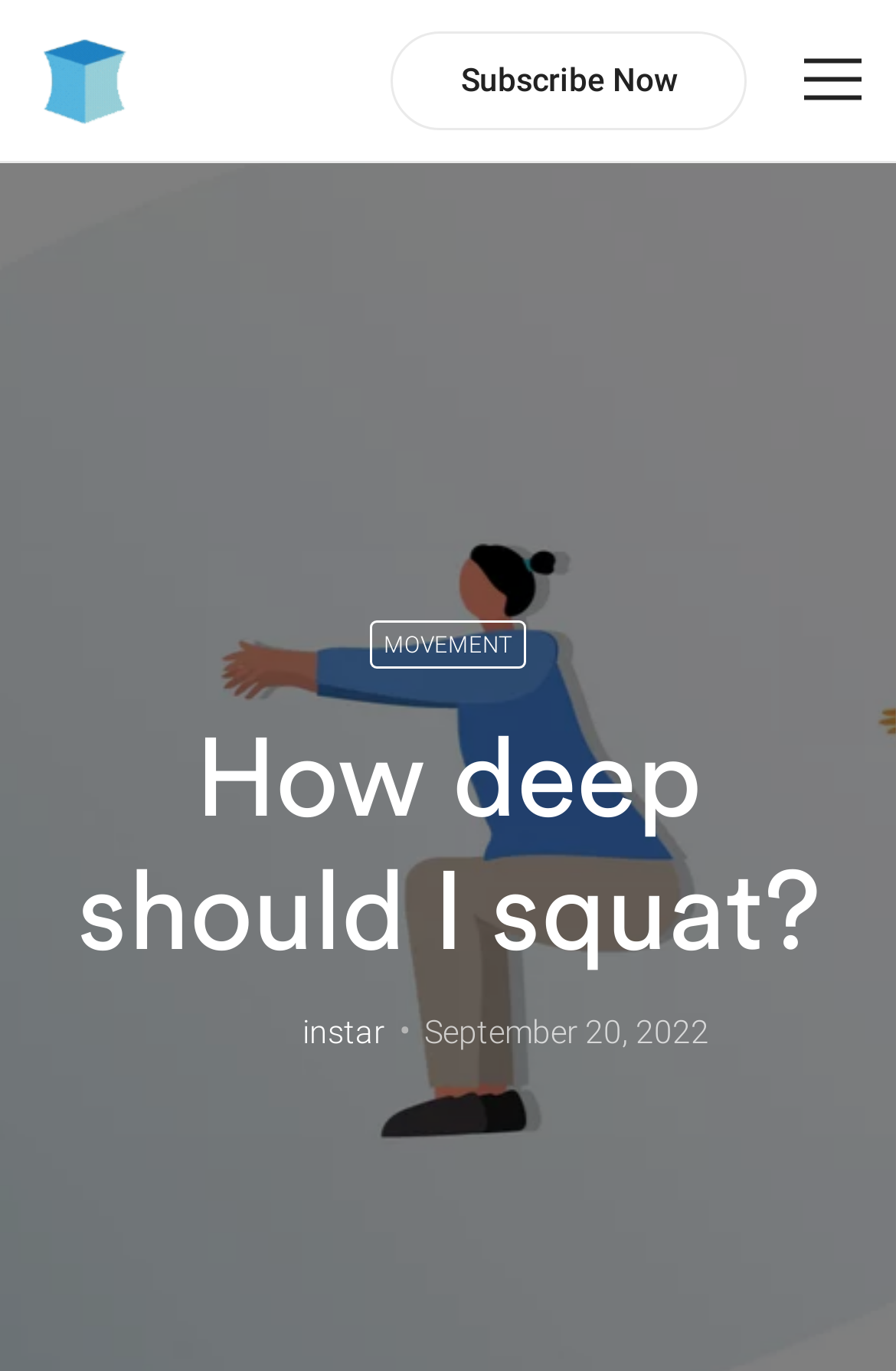Reply to the question with a single word or phrase:
What social media platform is linked to this website?

Instagram